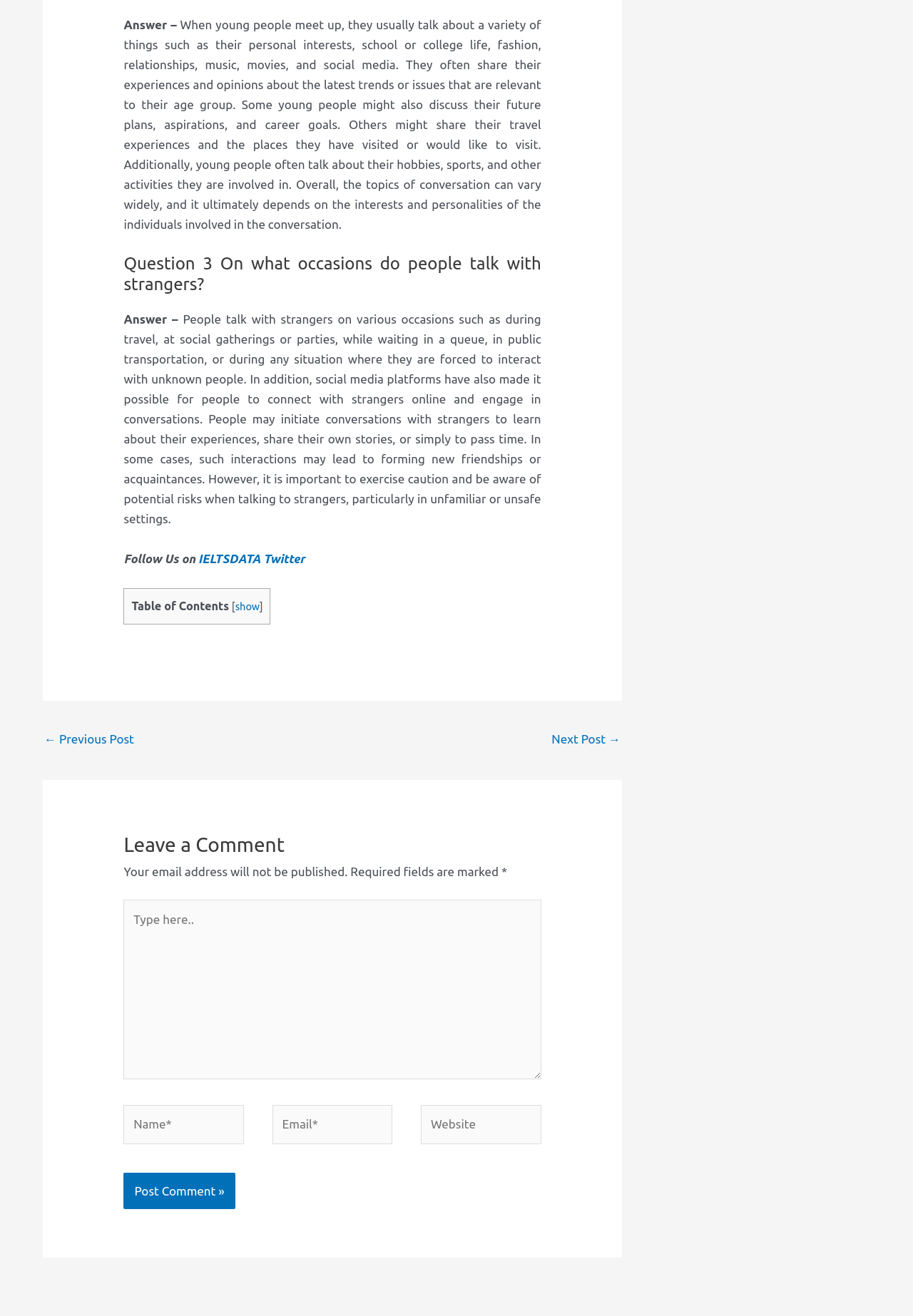What do young people usually talk about when they meet up?
Please respond to the question with a detailed and thorough explanation.

According to the text, when young people meet up, they usually talk about a variety of things such as their personal interests, school or college life, fashion, relationships, music, movies, and social media.